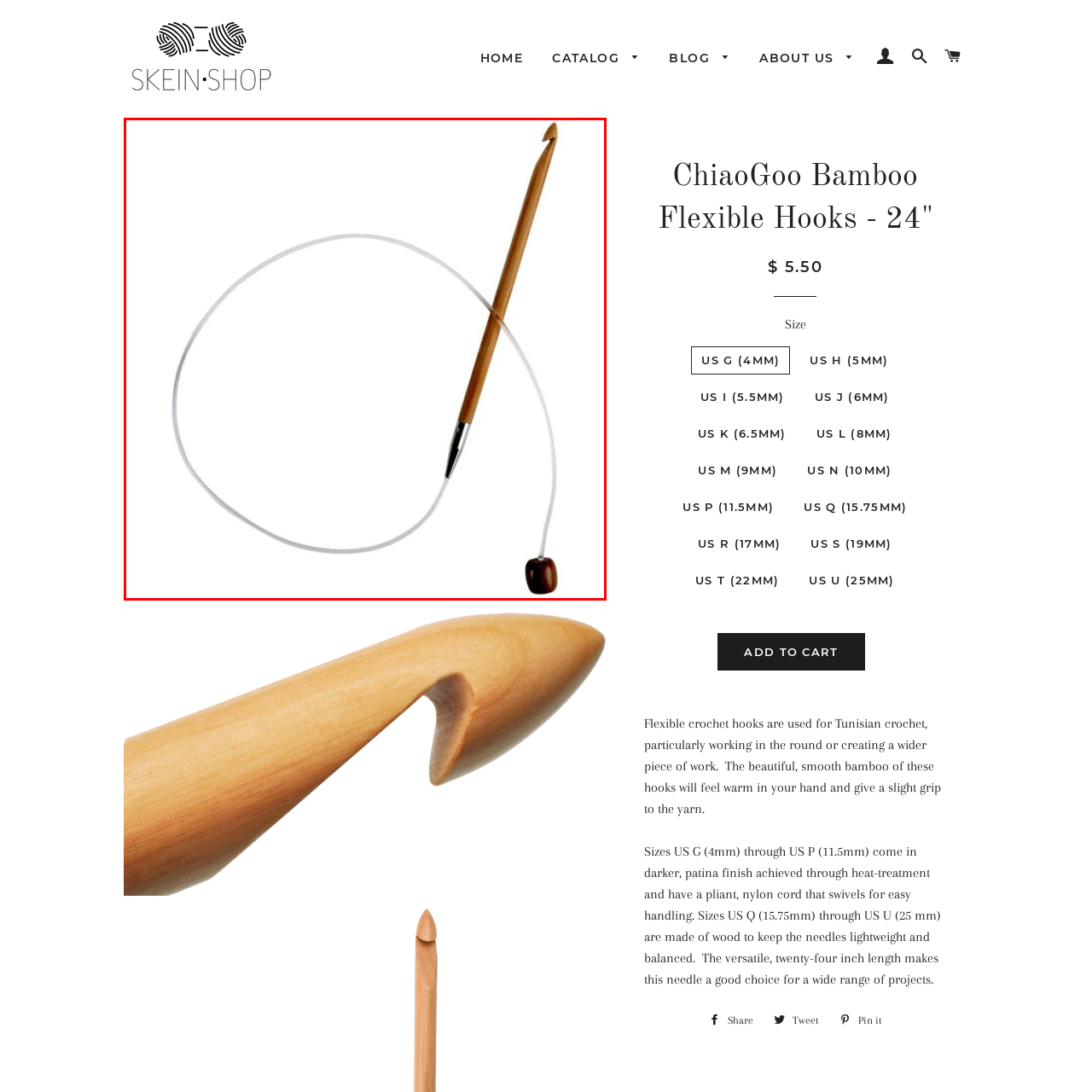Provide a comprehensive description of the image highlighted by the red bounding box.

The image features a ChiaoGoo Bamboo Flexible Crochet Hook, designed specifically for Tunisian crochet. This tool showcases a smooth bamboo handle, which is both warm to the touch and provides a slight grip, enhancing the crafting experience. The flexible nylon cord allows for easy handling, making it ideal for working in the round or creating larger pieces. A wooden bead is attached to the end of the cord, ensuring that stitches remain secure. This versatile hook measures 24 inches in length, suited for a variety of crochet projects.